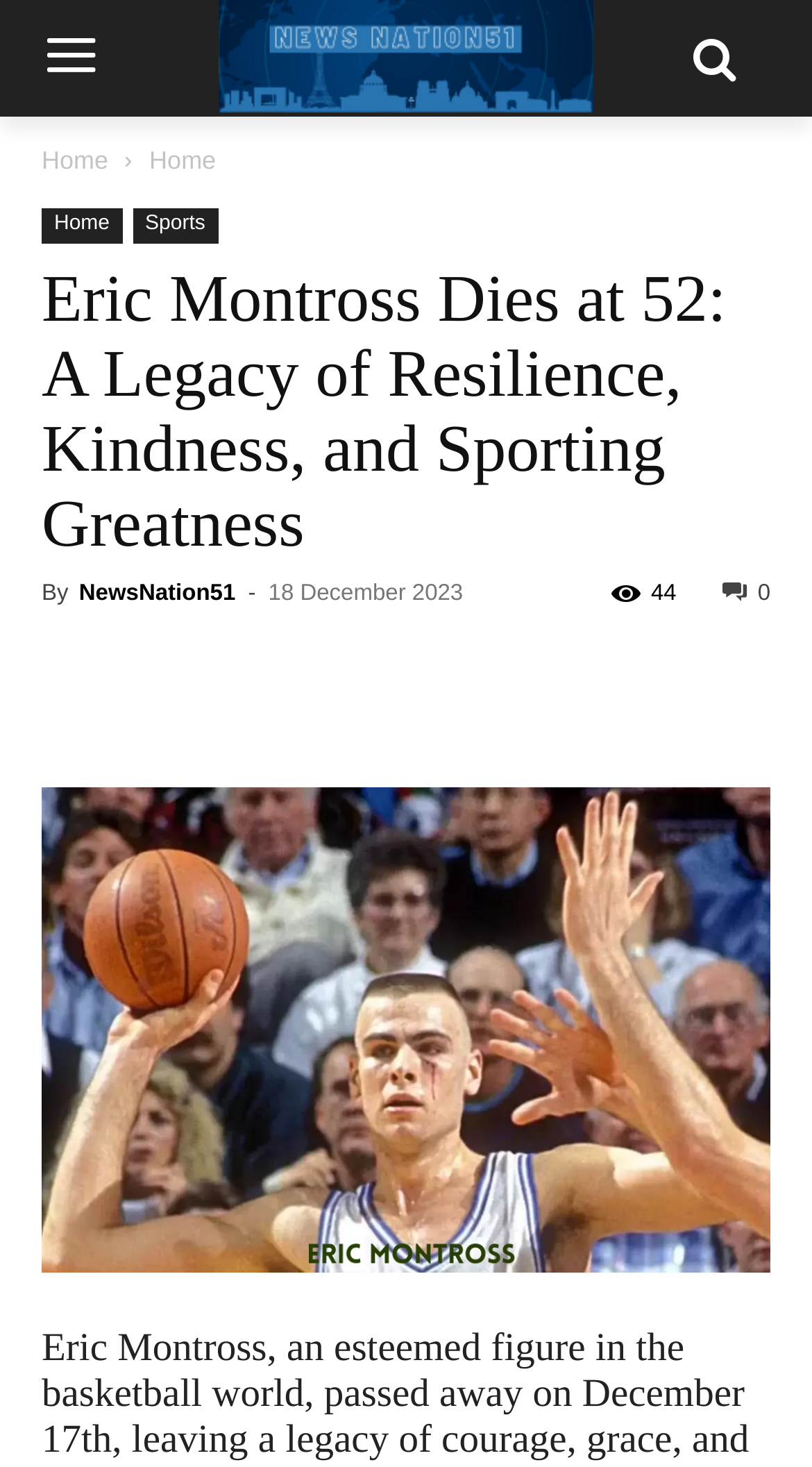How many social media links are there?
Look at the image and respond with a single word or a short phrase.

5